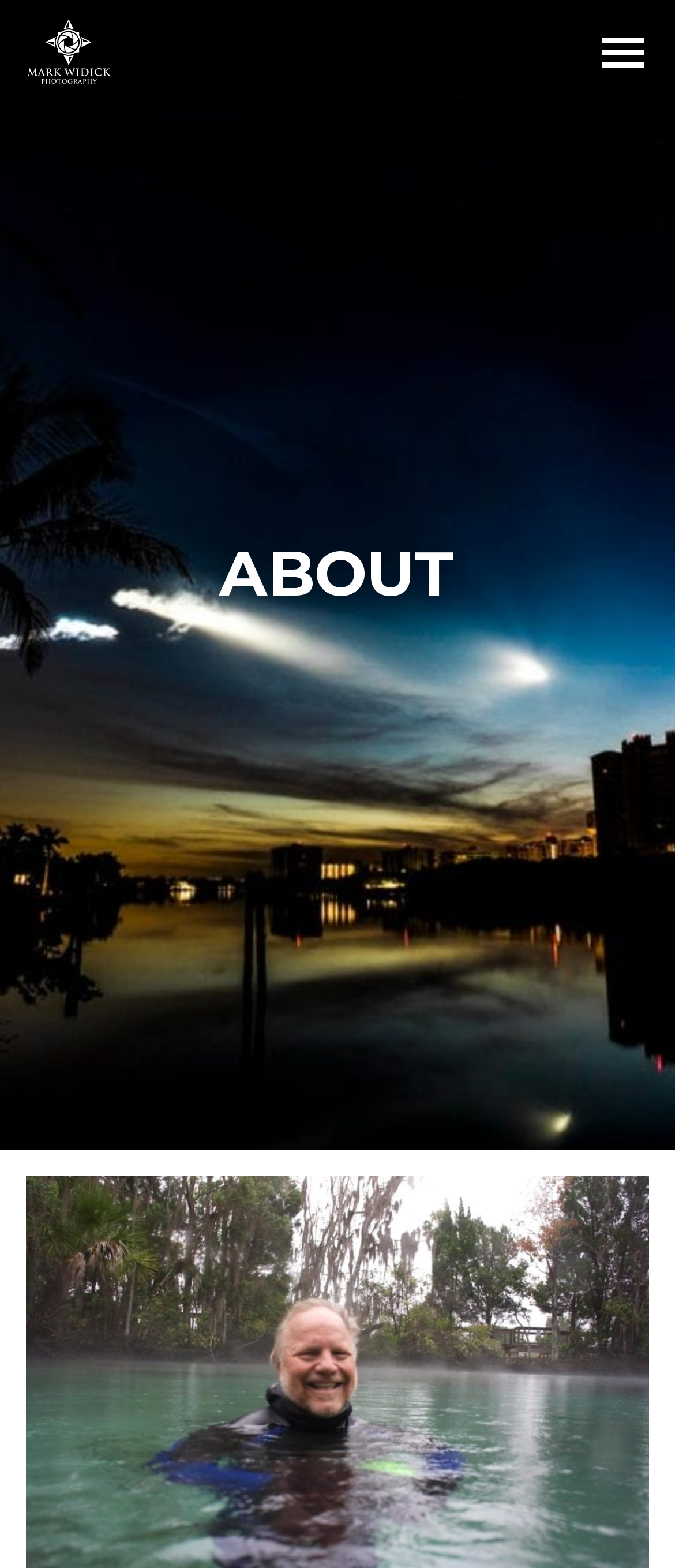Determine the bounding box coordinates for the UI element described. Format the coordinates as (top-left x, top-left y, bottom-right x, bottom-right y) and ensure all values are between 0 and 1. Element description: alt="Mark Widick Photography"

[0.026, 0.011, 0.179, 0.055]